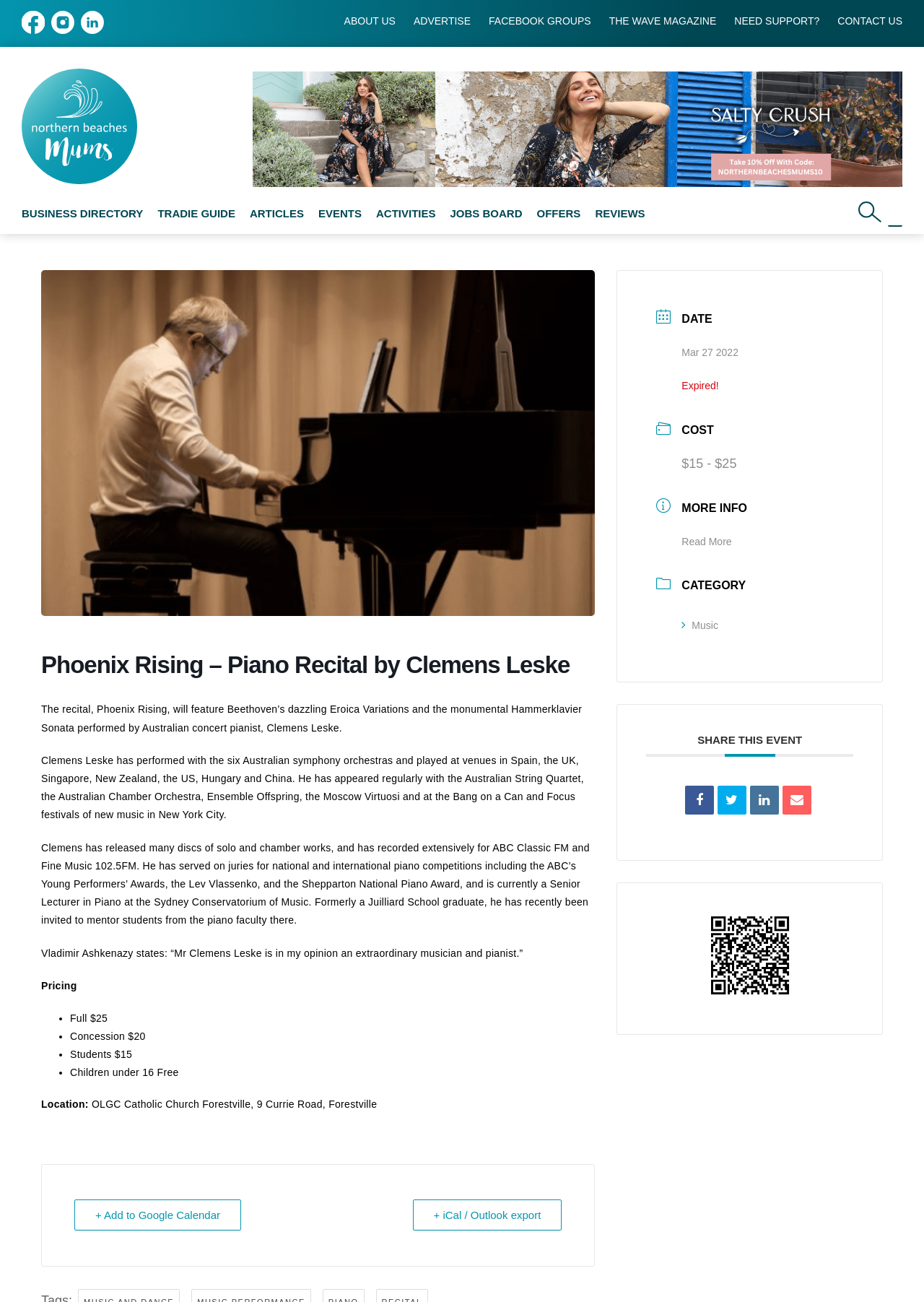Find the bounding box coordinates of the element to click in order to complete the given instruction: "view the Phoenix Rising event details."

[0.045, 0.5, 0.644, 0.522]